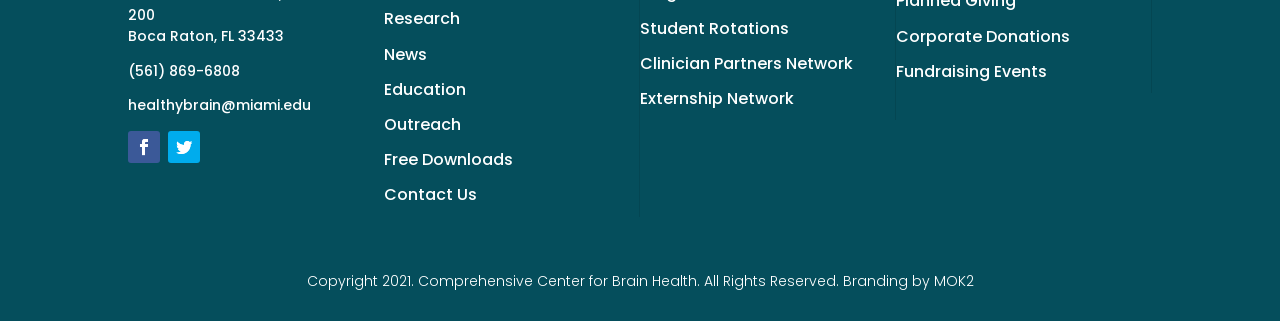Please reply to the following question with a single word or a short phrase:
What is the address of the Comprehensive Center for Brain Health?

Boca Raton, FL 33433